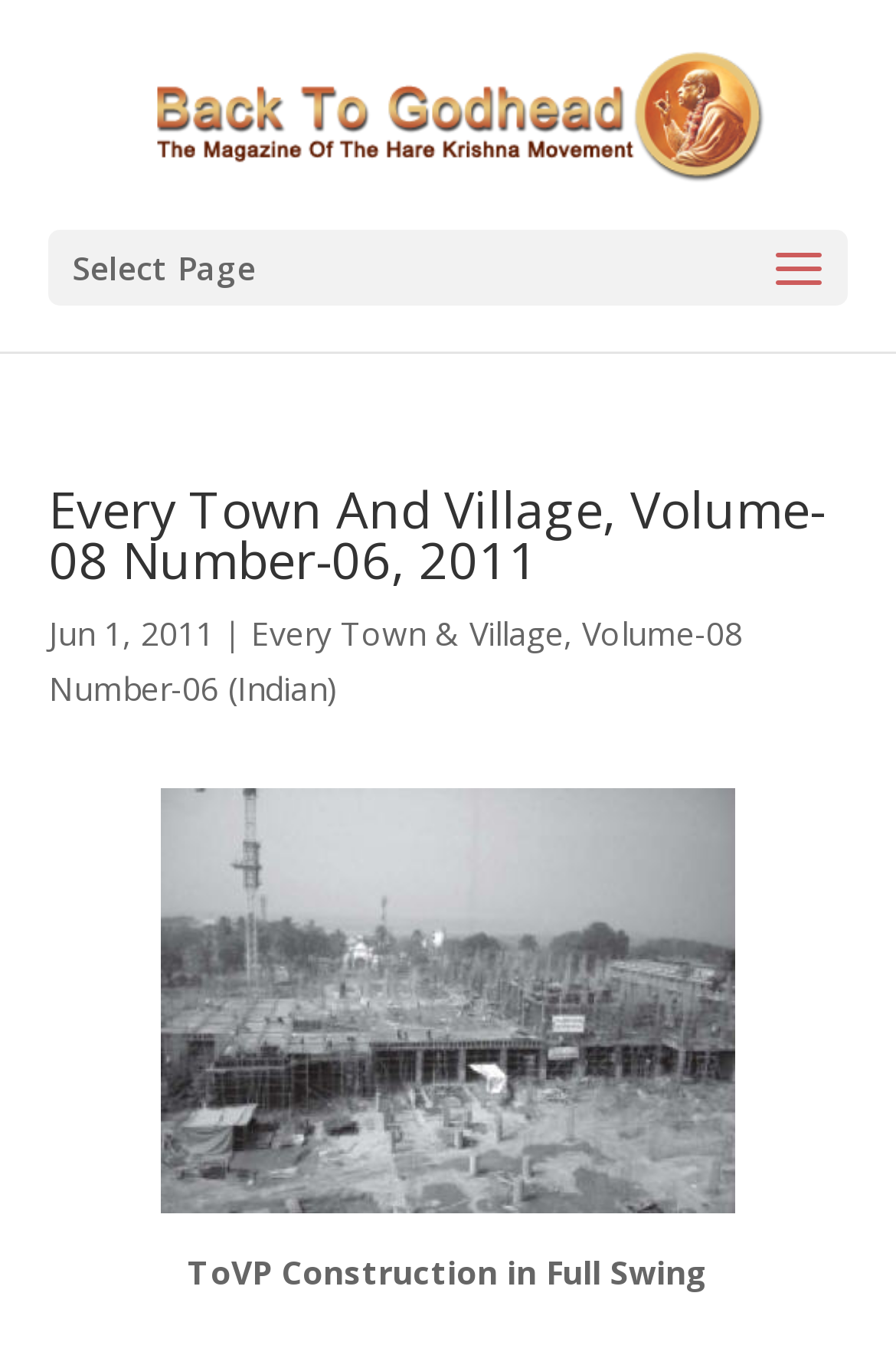What is the name of the temple under construction?
Kindly answer the question with as much detail as you can.

I inferred this answer by looking at the image description 'Mayapur Temple Construction' and the surrounding text 'ToVP Construction in Full Swing', which suggests that the image is related to the construction of the Mayapur Temple.